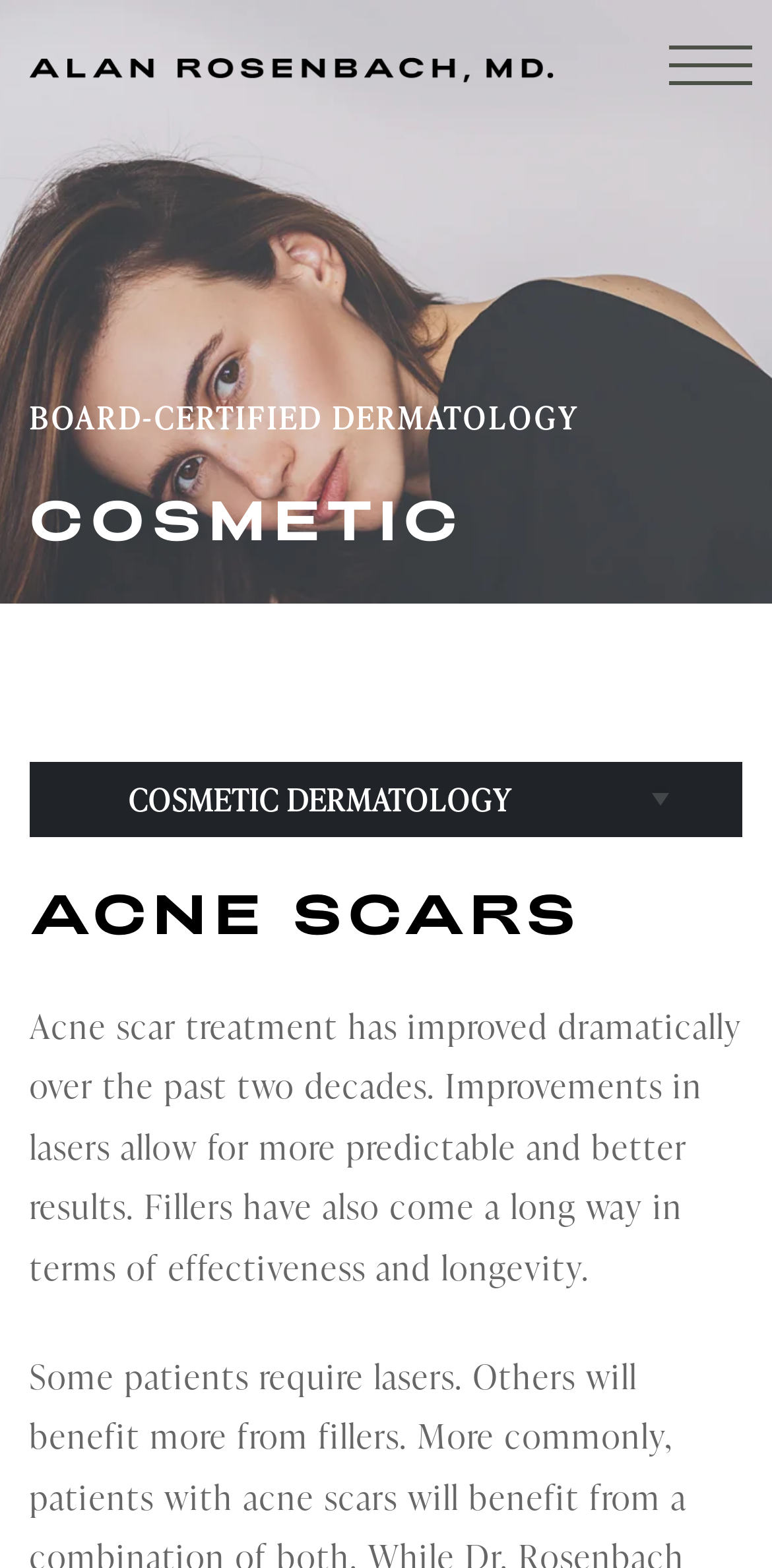Provide a thorough description of the webpage you see.

The webpage is about acne scar treatment and cosmetic dermatology. At the top left corner, there is a logo of Dr. Alan Rosenbach, which is a clickable link. Below the logo, there is a heading that reads "BOARD-CERTIFIED DERMATOLOGY". To the right of the heading, there is a static text "COSMETIC" and a link "COSMETIC DERMATOLOGY". 

Underneath, there is a list of links, including "Overview", "Acne Scars", "Aging Eyelids", "Facial Contouring", "Laser Hair Removal", "Laser Tattoo Removal", "Natural Lip Enhancement", and "Scar Reduction". These links are aligned vertically and take up most of the left side of the page.

On the right side of the page, there is a heading "ACNE SCARS" followed by a paragraph of text that summarizes the improvement of acne scar treatment over the past two decades, including advancements in lasers and fillers.